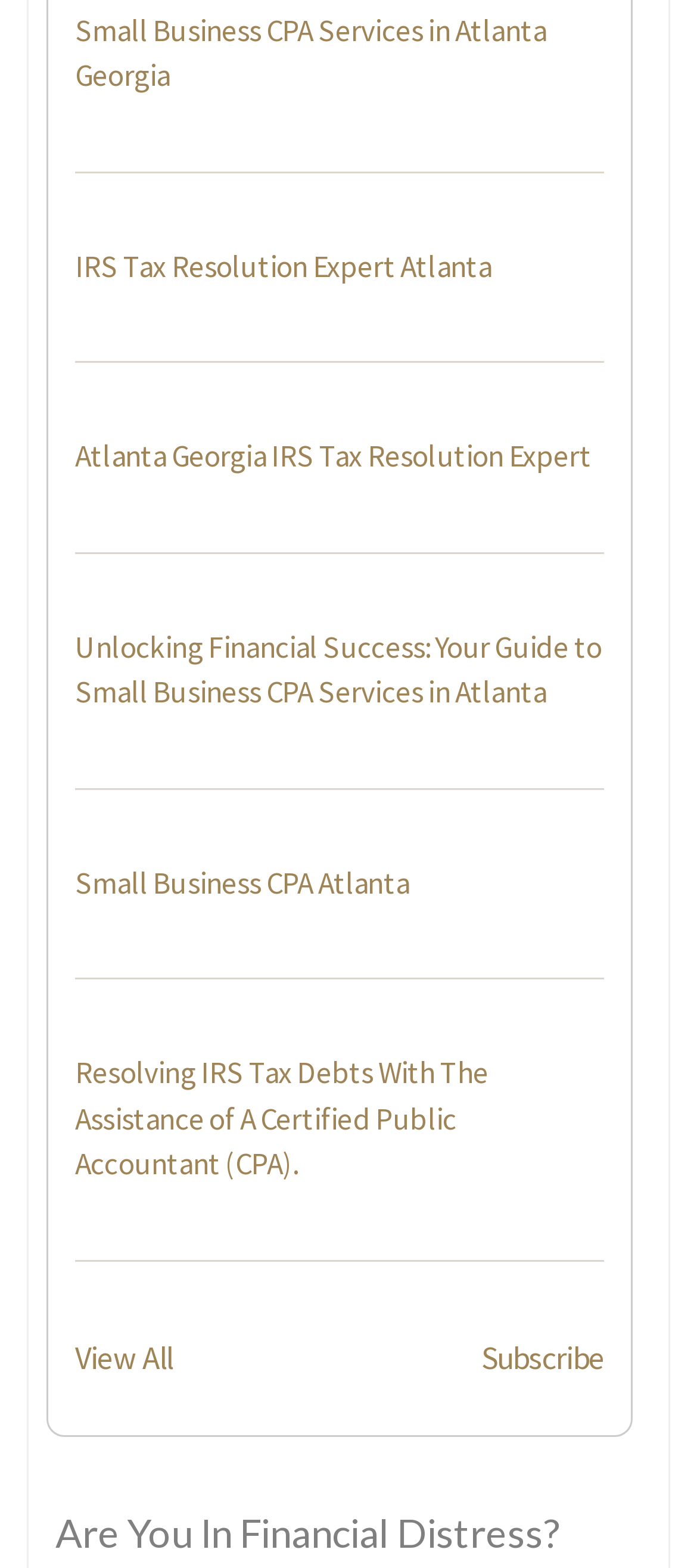How many separators are there?
Please look at the screenshot and answer using one word or phrase.

6